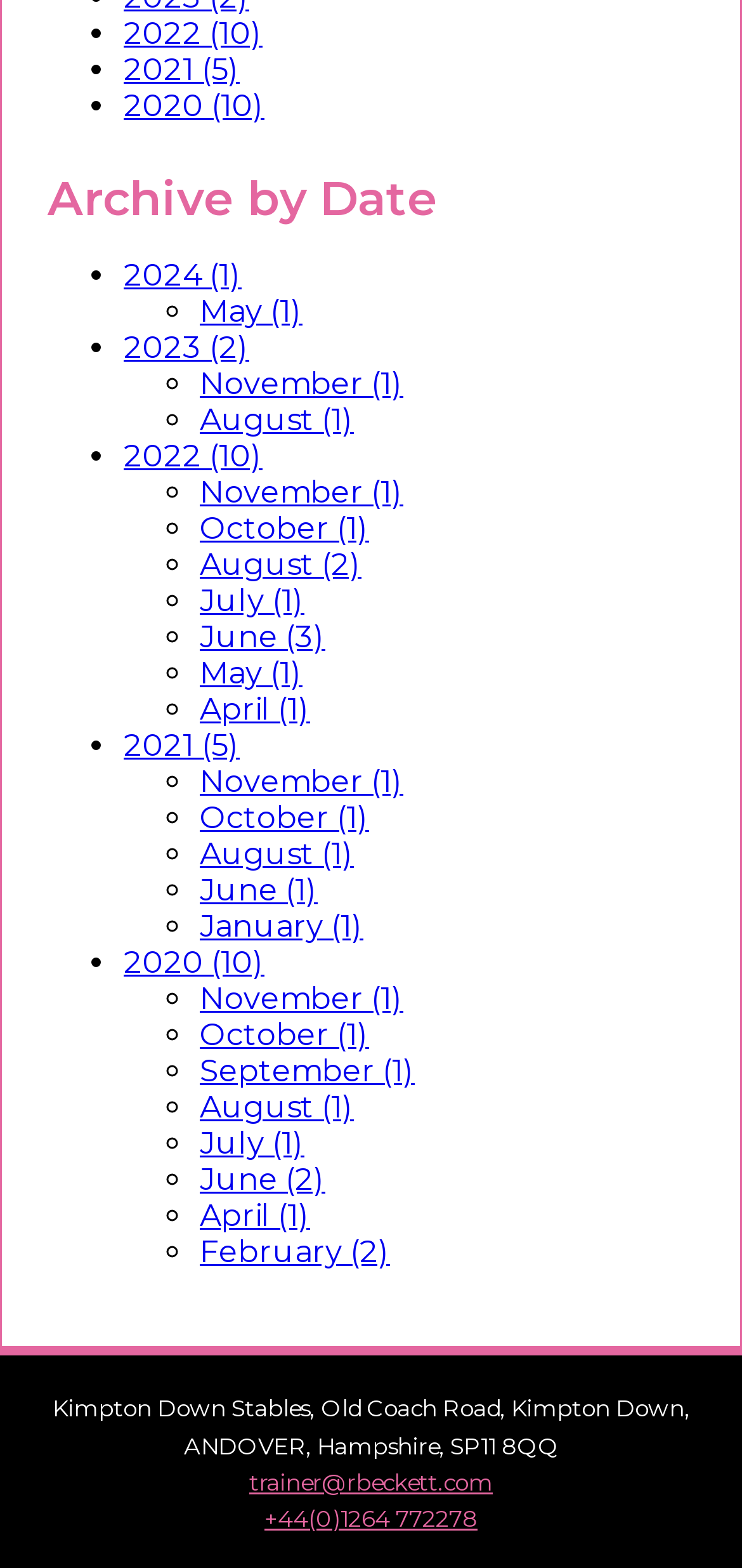Please find the bounding box for the UI component described as follows: "trainer@rbeckett.com".

[0.336, 0.936, 0.664, 0.954]